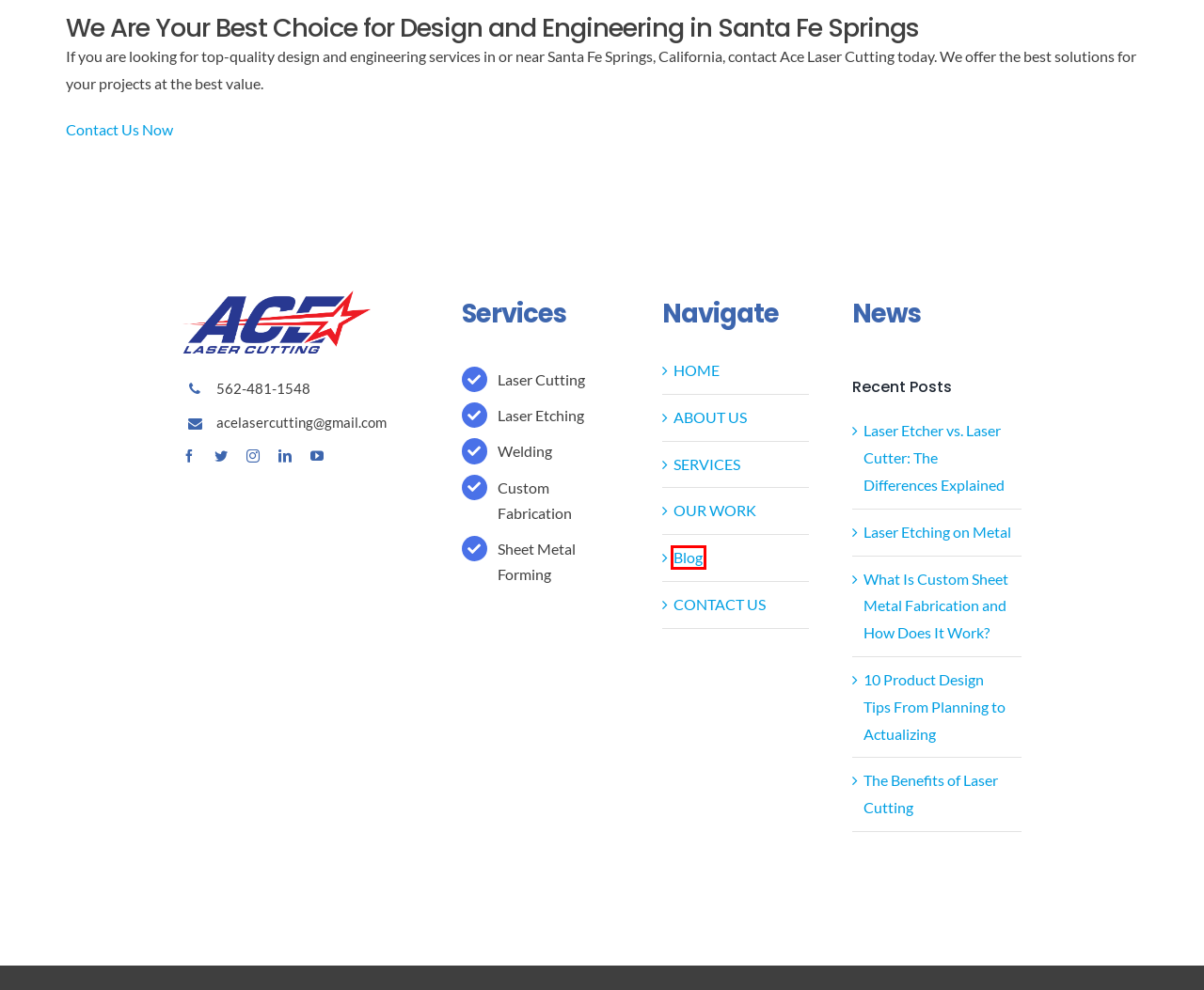Examine the screenshot of a webpage with a red bounding box around a UI element. Select the most accurate webpage description that corresponds to the new page after clicking the highlighted element. Here are the choices:
A. Our Work - Ace Laser Co
B. What Is Custom Sheet Metal Fabrication and How Does It Work?
C. Laser Etcher vs. Laser Cutter: The Differences Explained - Ace Laser Co
D. 10 Product Design Tips From Planning to Actualizing - Ace Laser Co
E. The Benefits of Laser Cutting - Ace Laser Co
F. Laser Etching on Metal - Ace Laser Co
G. Contact Us - Ace Laser Co
H. Blog Archives - Ace Laser Co

H